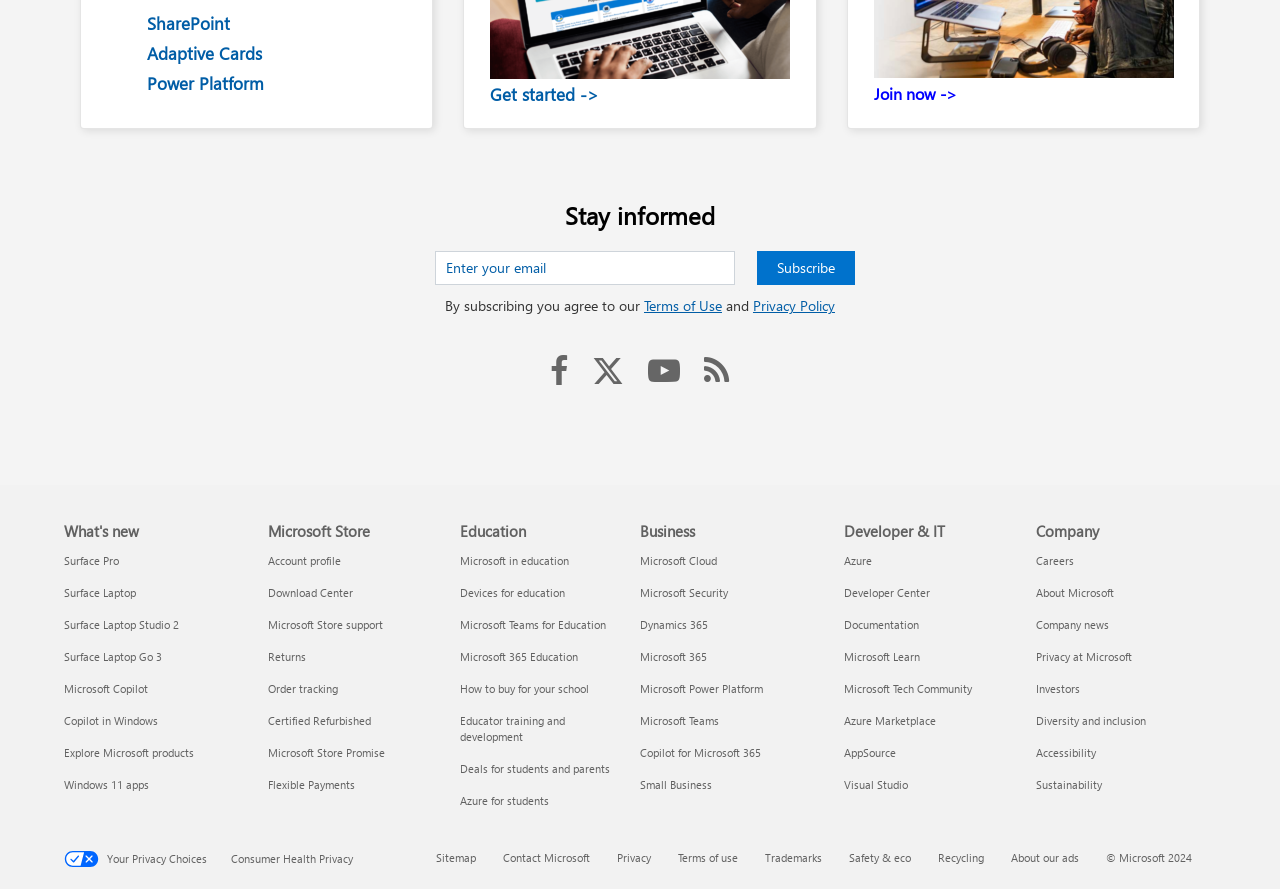Specify the bounding box coordinates of the area to click in order to follow the given instruction: "Get started."

[0.383, 0.093, 0.468, 0.118]